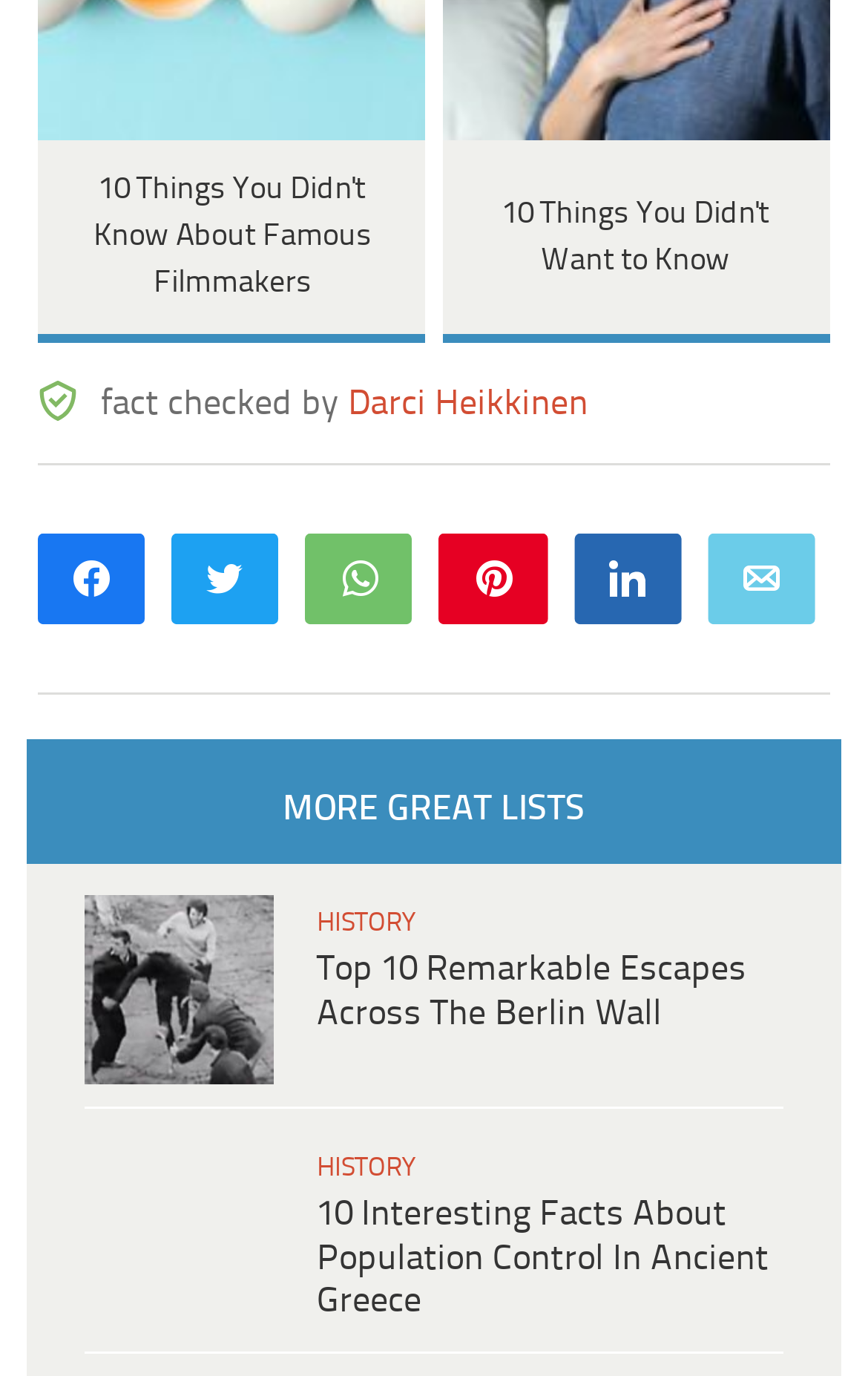Please identify the bounding box coordinates of the element I need to click to follow this instruction: "Quote".

None